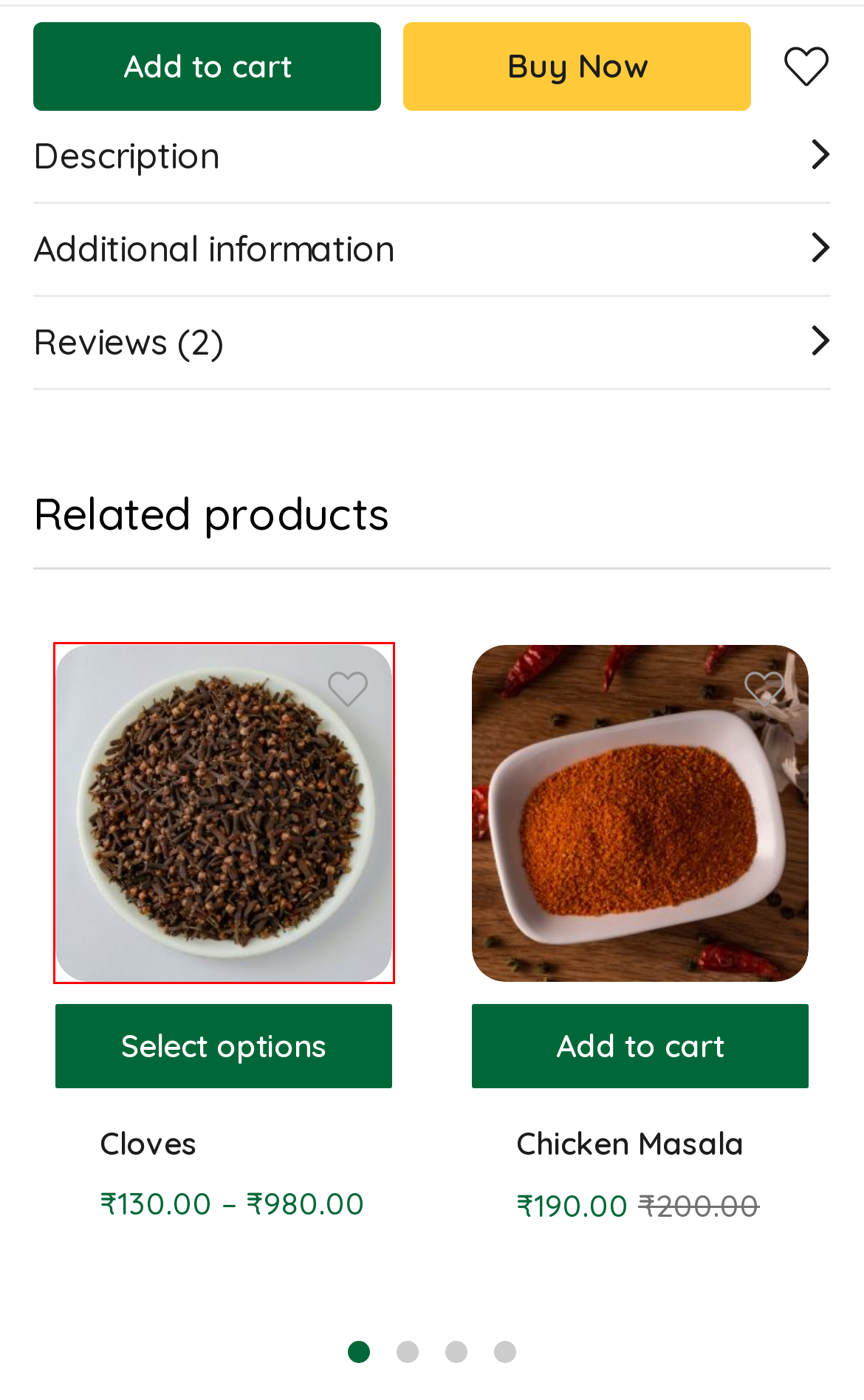You are given a screenshot of a webpage within which there is a red rectangle bounding box. Please choose the best webpage description that matches the new webpage after clicking the selected element in the bounding box. Here are the options:
A. Buy Kerala Tea Online - Buy Kerala Coffee Online | Mirrafresh
B. Buy Garam Masala Powder Online - Homemade Garam Masala Powder
C. Buy Masala Powder Online in India, Kerala - Mirrafresh Spice Store
D. Buy Cloves Online - Organic Kerala Cloves Online Shopping
E. Home & Kitchen Archives - Mirrafresh®
F. Term Of Use - Mirrafresh®
G. Buy Kashmiri Chilli Powder Online - Chemical Free Chilli Powder
H. Cinnamon Imported - Mirrafresh®

D